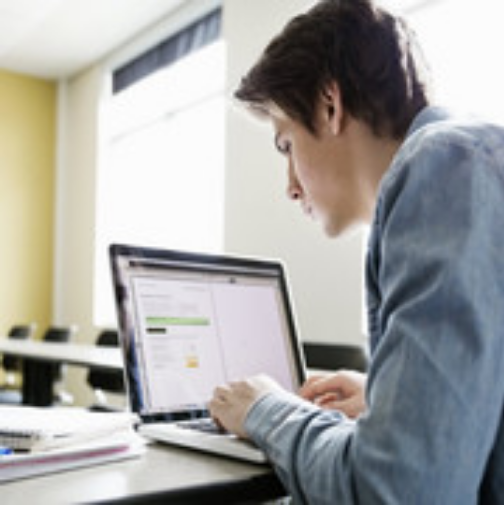Elaborate on the contents of the image in a comprehensive manner.

The image showcases a young individual intensely focused on their laptop while seated at a table in what appears to be a classroom or study area. The person, dressed in a casual denim jacket, is positioned at a slightly angled desk, with their left hand navigating the keyboard, indicating engagement in a task or study. Sunlight streams in through nearby windows, casting a warm glow and enhancing the room's inviting atmosphere. Papers and notebooks are present on the table, suggesting an environment conducive to learning and productivity. This scene embodies the modern approach to education, where technology plays a crucial role in research and communication.